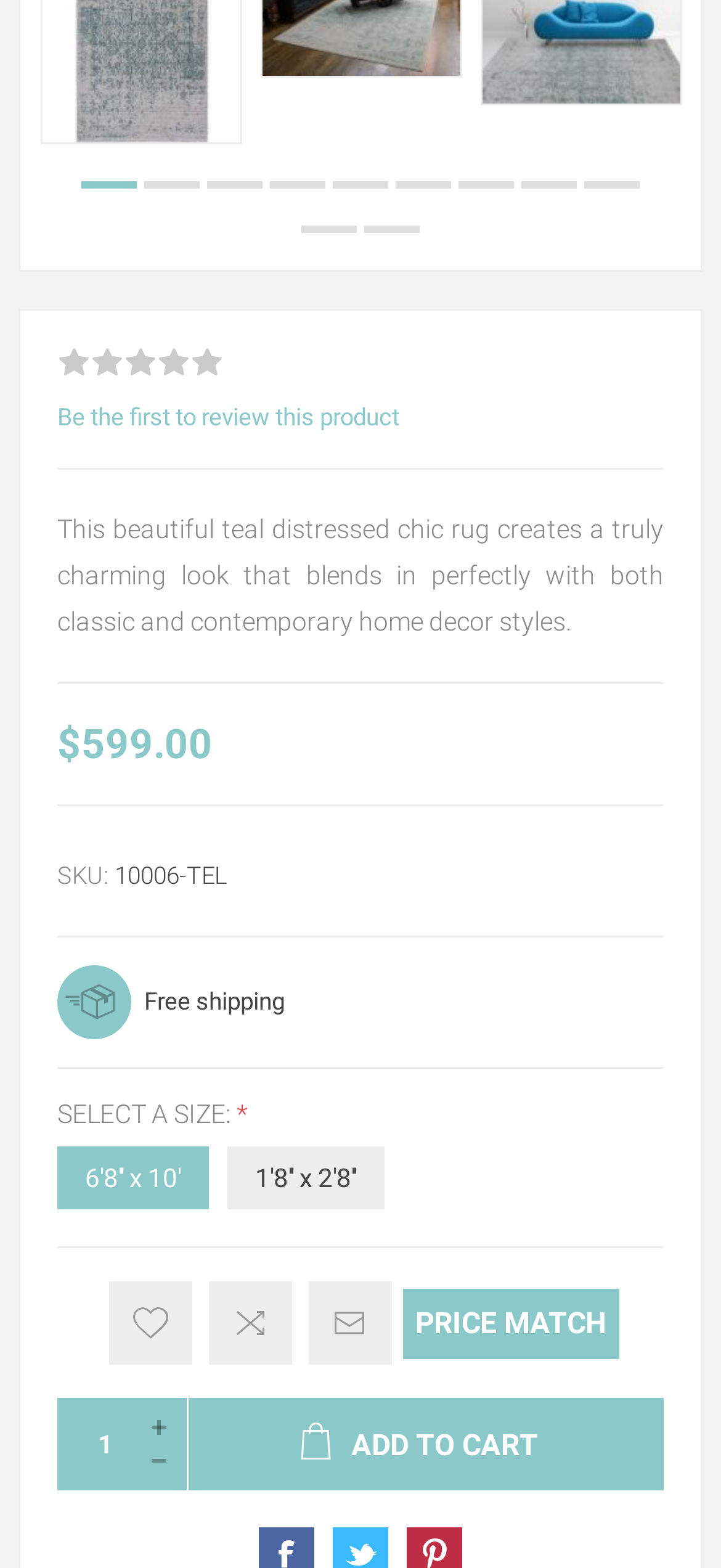Please examine the image and provide a detailed answer to the question: What is the text above the price of the product?

The text above the price of the product is a static text element that describes the product, located at the coordinates [0.079, 0.328, 0.921, 0.406] on the webpage.